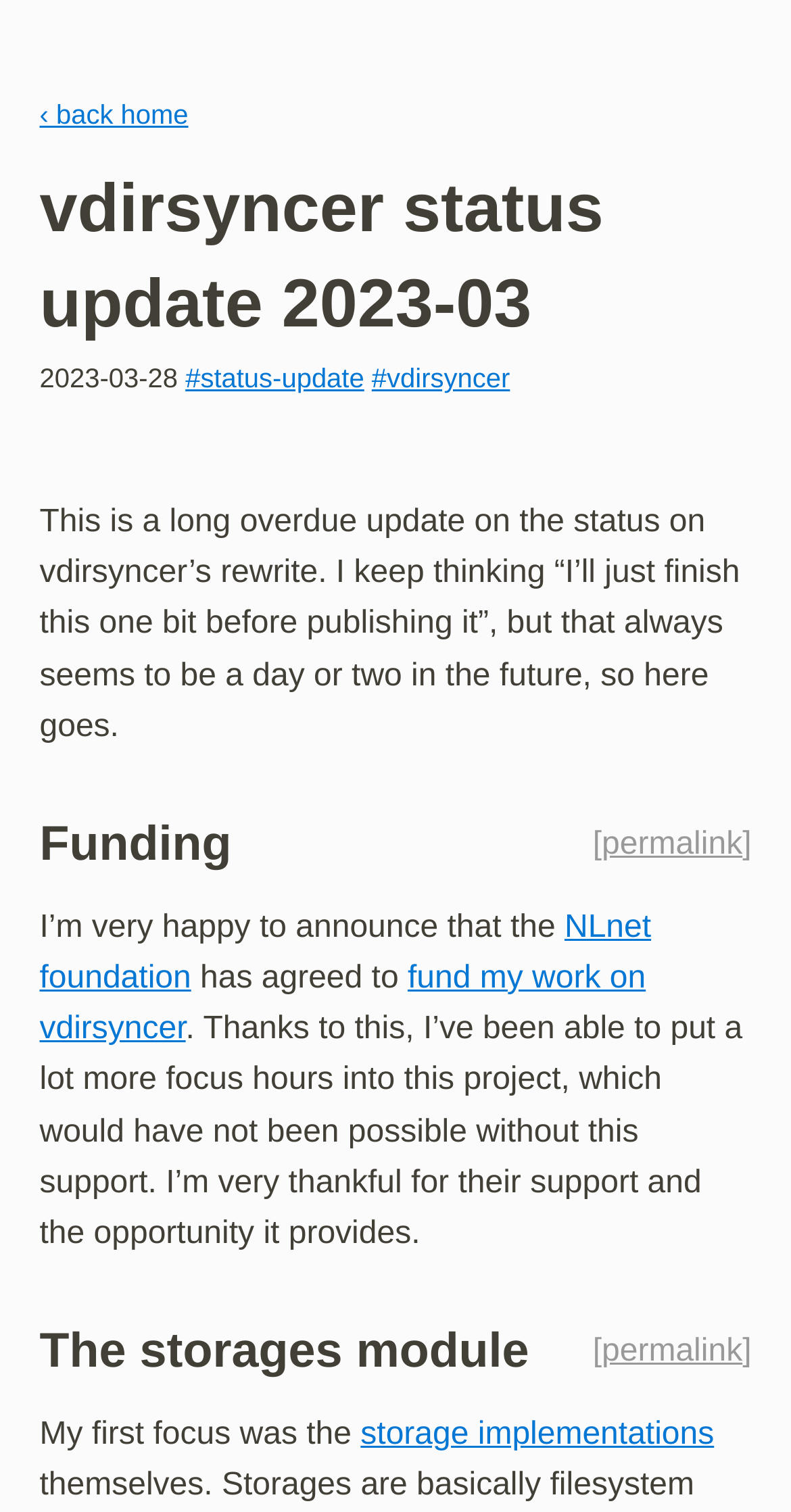Analyze the image and provide a detailed answer to the question: How many links are there in the first paragraph?

I found the answer by counting the links in the first paragraph, which are '#status-update' and '#vdirsyncer'.